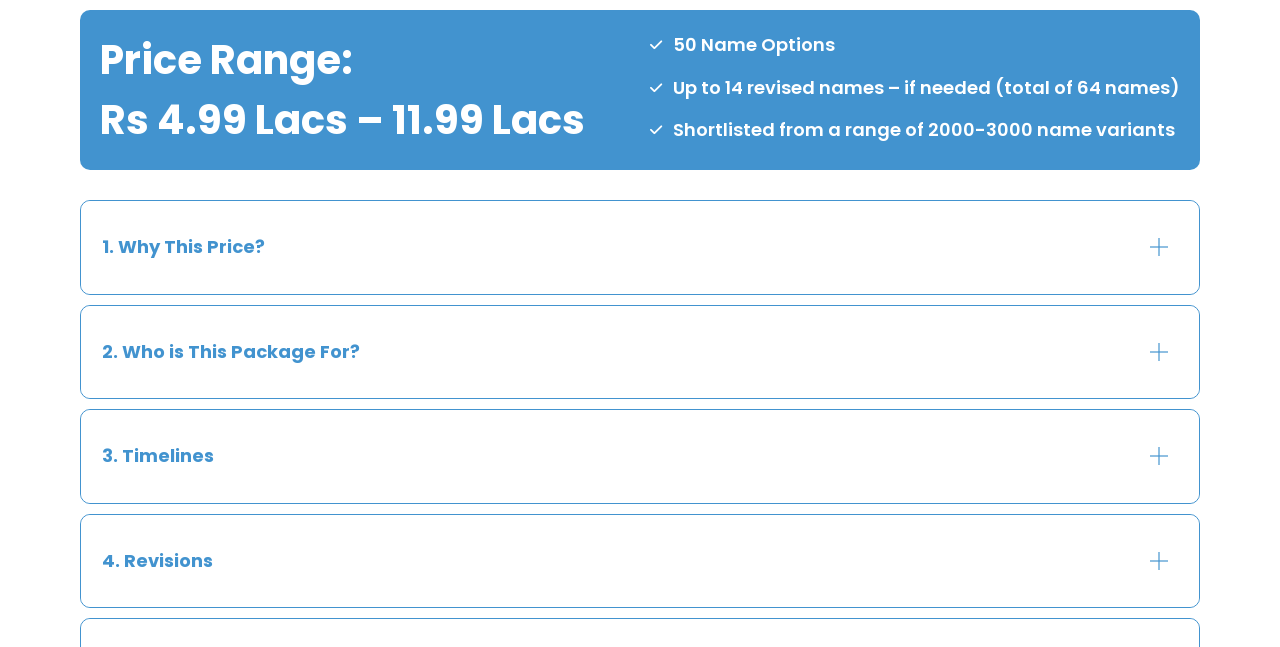Given the webpage screenshot and the description, determine the bounding box coordinates (top-left x, top-left y, bottom-right x, bottom-right y) that define the location of the UI element matching this description: 3. Timelines

[0.063, 0.634, 0.937, 0.777]